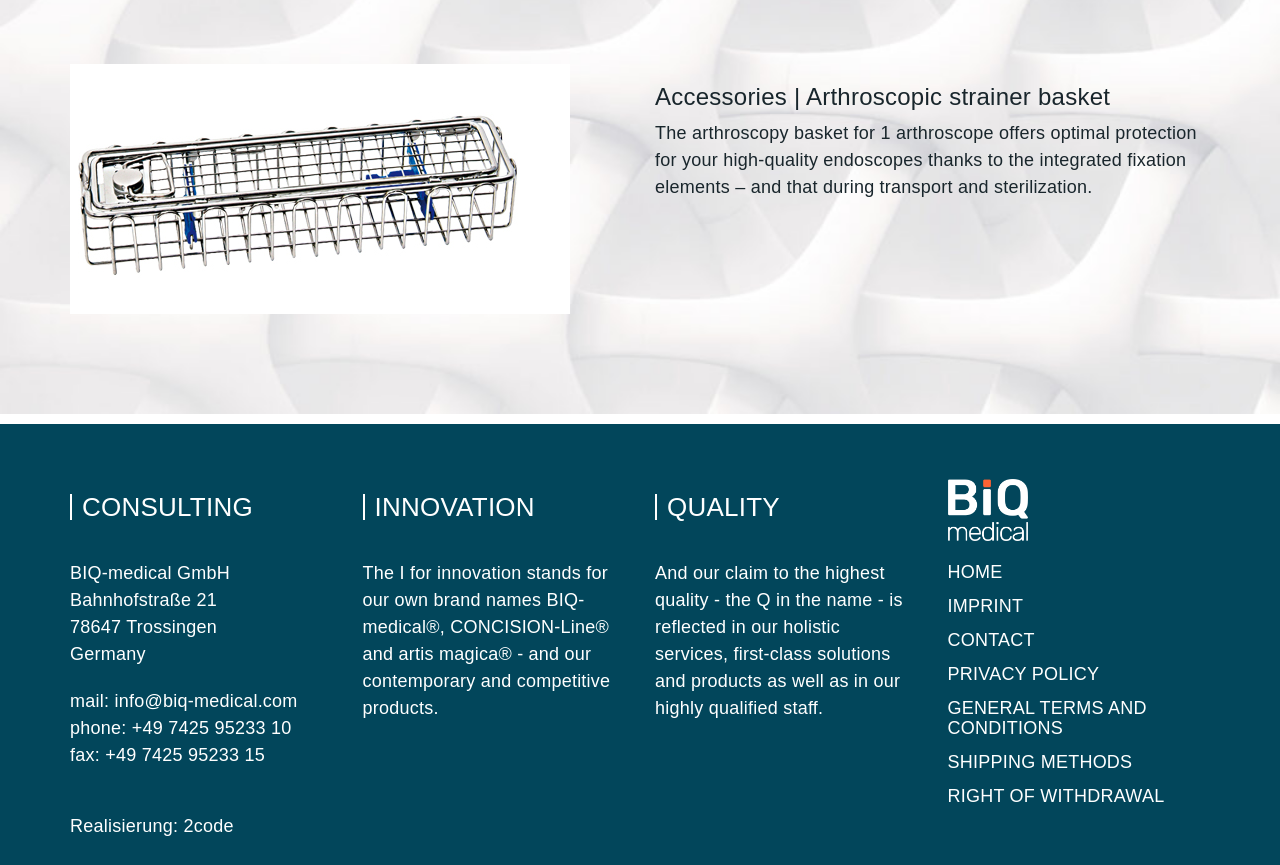Look at the image and answer the question in detail:
How many links are there in the footer section?

The footer section can be identified by the links with text 'HOME', 'IMPRINT', 'CONTACT', 'PRIVACY POLICY', 'GENERAL TERMS AND CONDITIONS', 'SHIPPING METHODS', and 'RIGHT OF WITHDRAWAL'. There are 8 links in total.